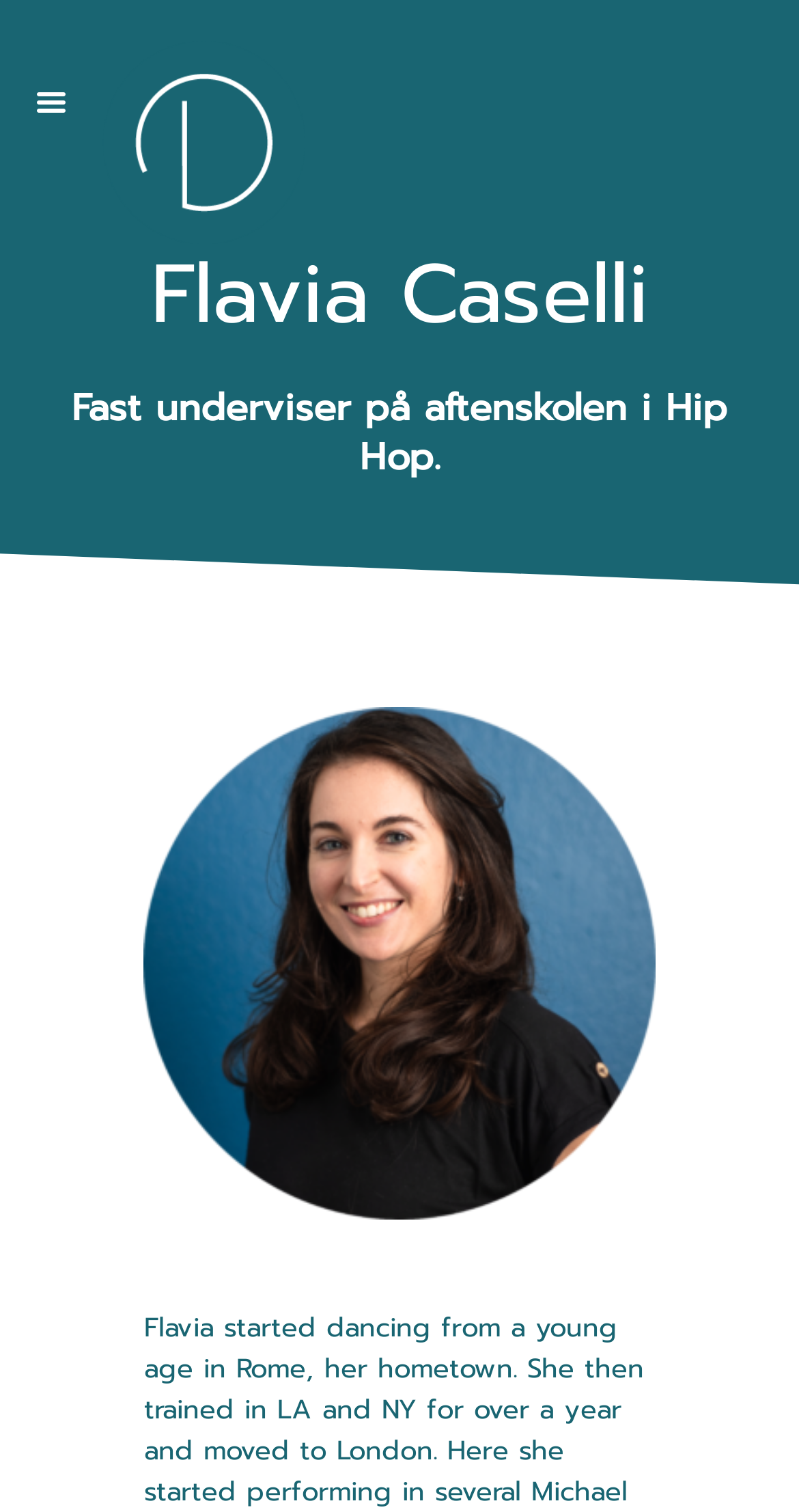Provide a brief response using a word or short phrase to this question:
What type of dance is Flavia Caselli associated with?

Hip Hop